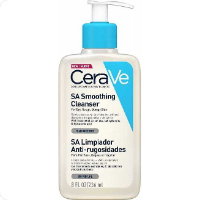Create a detailed narrative that captures the essence of the image.

The image showcases the **CeraVe Dry Rough Bumpy Skin SA Soothing Cleanser**, specifically designed for individuals with rough or bumpy skin. Packaged in an 8 fl oz (236 ml) bottle, the cleanser features a flip-top pump for easy dispensing. The label highlights its soothing properties and includes dual language descriptions, indicating its benefits for targeted skin types. This product is part of CeraVe's dermatologist-recommended line, aiming to hydrate and gently exfoliate the skin. The image serves to promote the product, emphasizing its availability at a price of Rs. 5,950, as well as its current stock status, last updated on April 25.